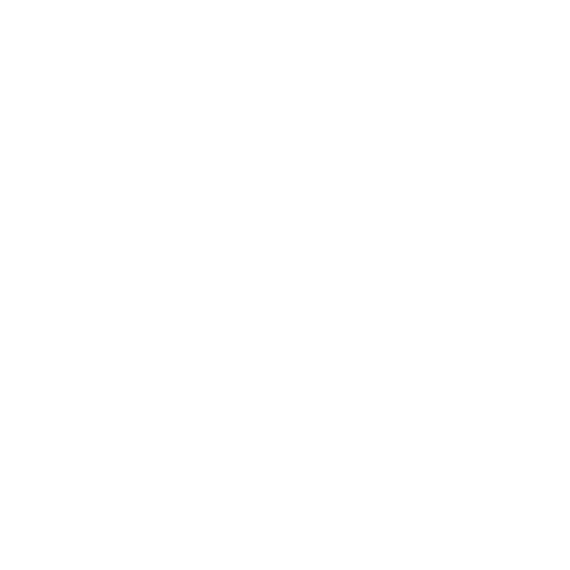Describe the image with as much detail as possible.

The image likely conveys a message that resonates with the theme of the surrounding content, which emphasizes the importance of communication and engagement in the educational environment. Accompanying testimonials highlight the school's welcoming atmosphere, dedicated staff, and well-equipped facilities. In this context, the image serves as a visual representation supporting the narrative that effective learning tools, such as electronic whiteboards, significantly enhance student involvement and contribute to a nurturing educational experience. This visual element aligns with the heading "Pictures Sometimes Speak Louder than Words," reinforcing the sentiment that experiences within the school are both impactful and memorable.